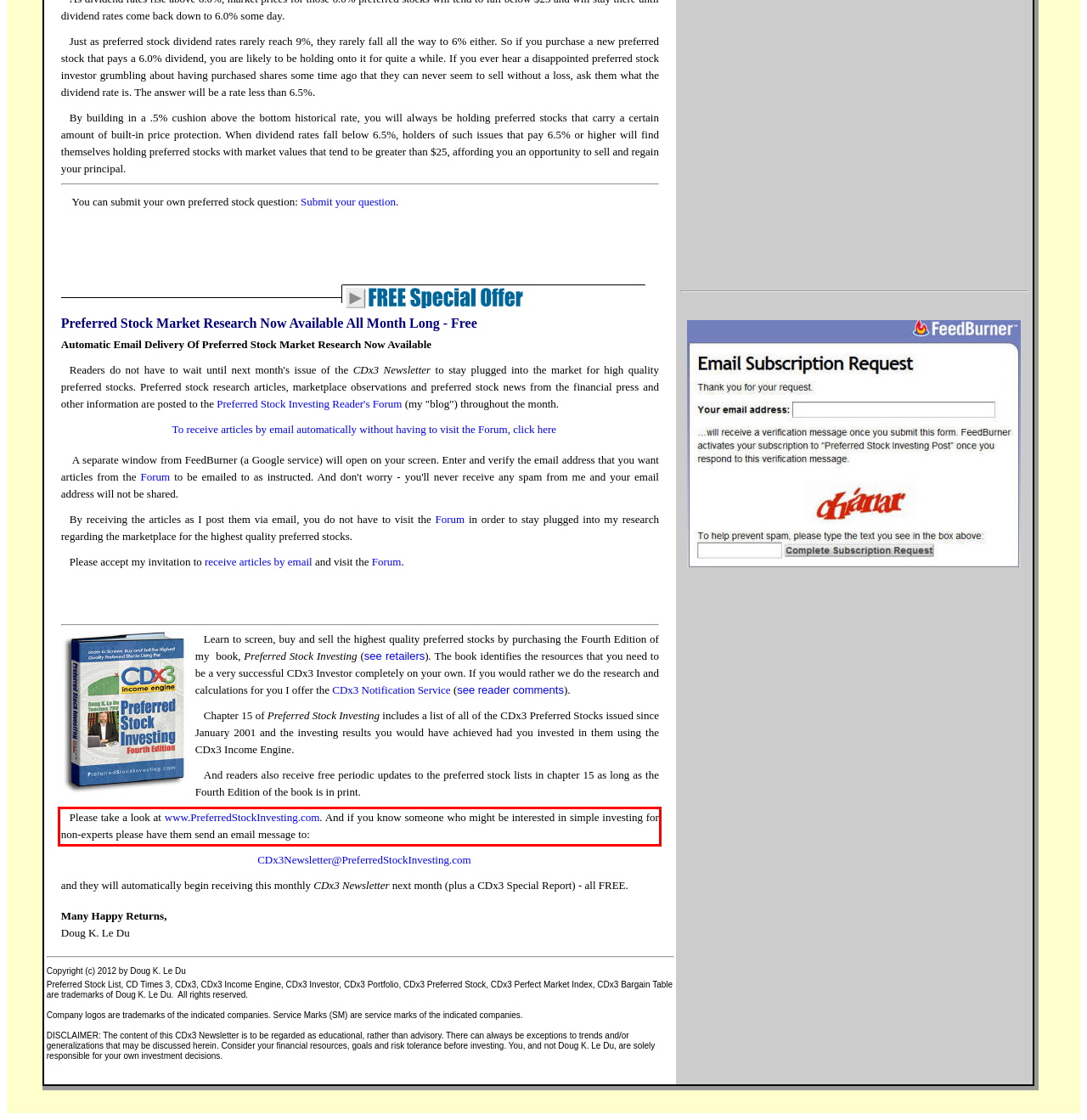Locate the red bounding box in the provided webpage screenshot and use OCR to determine the text content inside it.

Please take a look at www.PreferredStockInvesting.com. And if you know someone who might be interested in simple investing for non-experts please have them send an email message to: